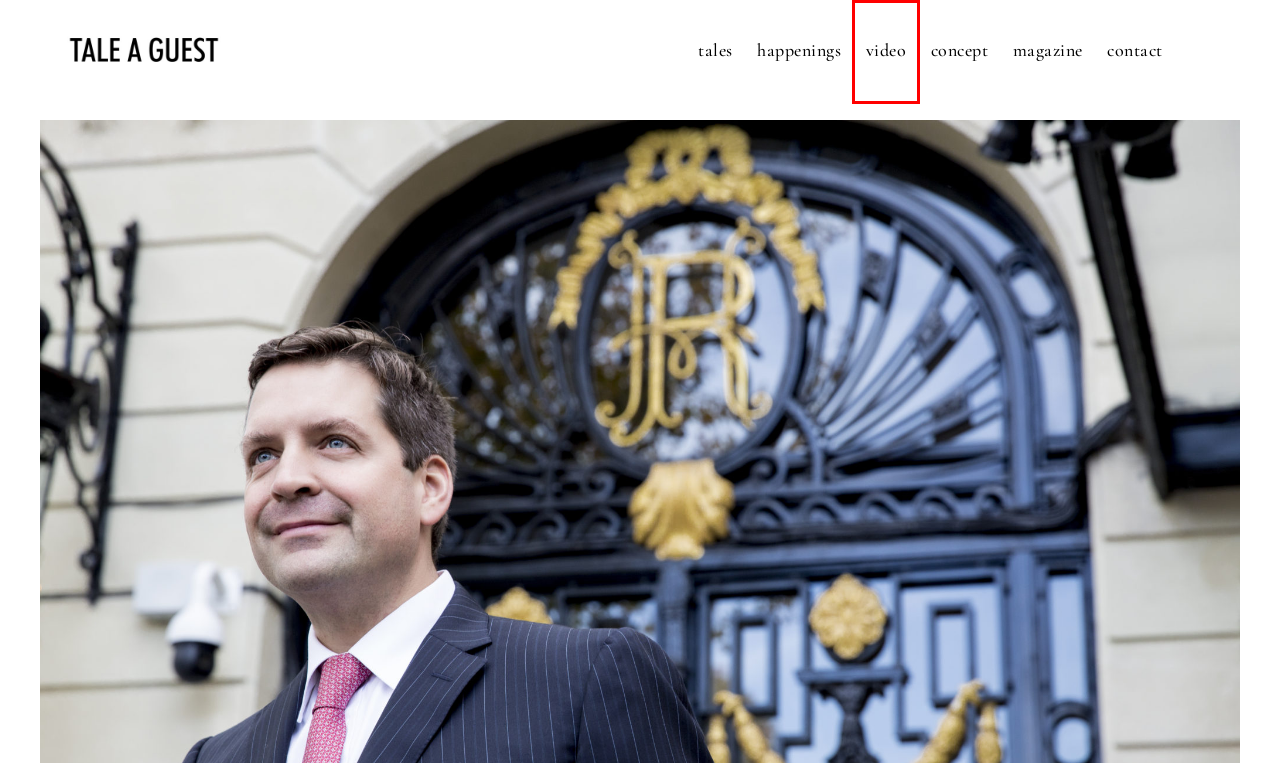Given a screenshot of a webpage with a red rectangle bounding box around a UI element, select the best matching webpage description for the new webpage that appears after clicking the highlighted element. The candidate descriptions are:
A. happenings – TaleAGuest
B. concept – TaleAGuest
C. Hotel Le Toiny St. Barth – TaleAGuest
D. The Reigning Queens of Romance: Nine Wedding Planners Redefining Riviera Maya Glamour – TaleAGuest
E. contact – TaleAGuest
F. TaleAGuest
G. Tale A Guest Magazine – TaleAGuest
H. video – TaleAGuest

H